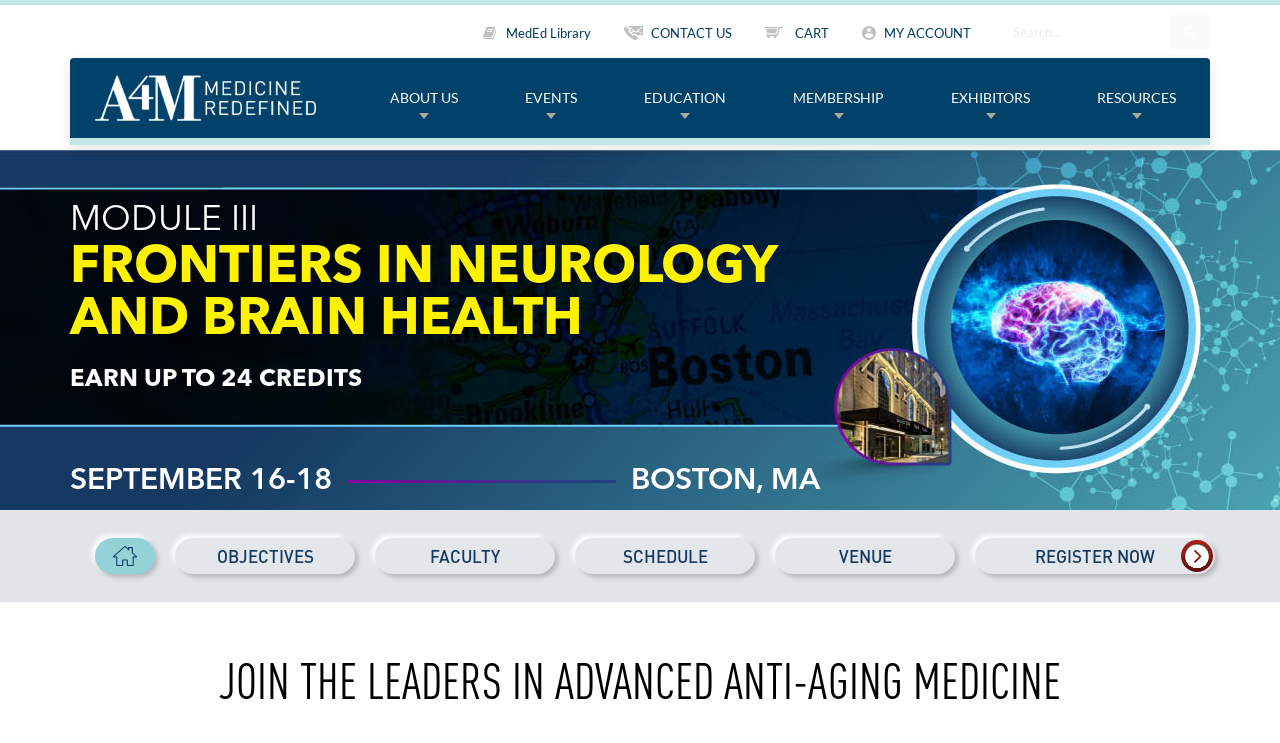Please answer the following question using a single word or phrase: 
What is the name of the academy?

American Academy of Anti-Aging Medicine